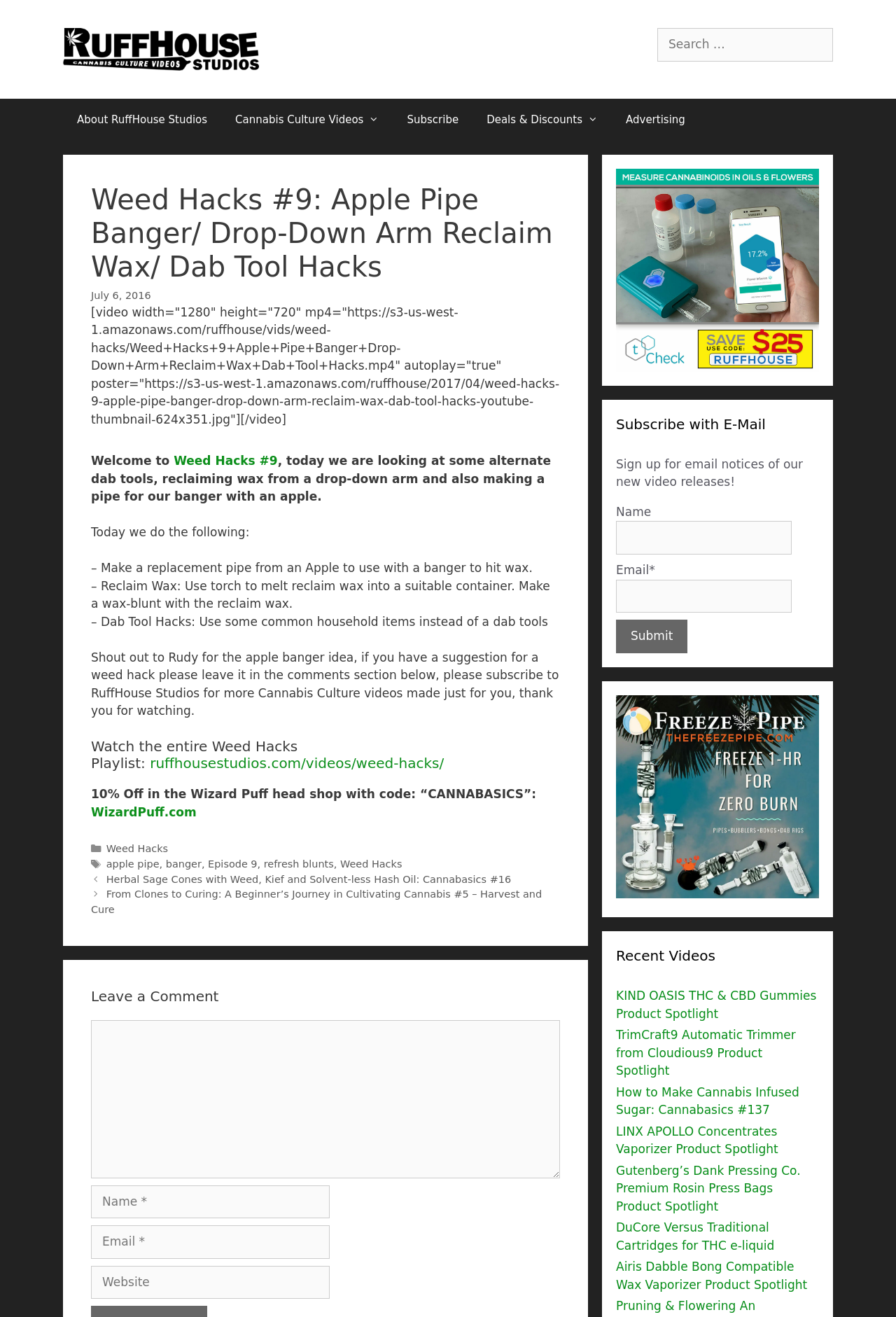What is the topic of the current article?
Please provide an in-depth and detailed response to the question.

I determined the answer by looking at the heading element that contains the text 'Weed Hacks #9: Apple Pipe Banger/ Drop-Down Arm Reclaim Wax/ Dab Tool Hacks', which indicates the topic of the current article.